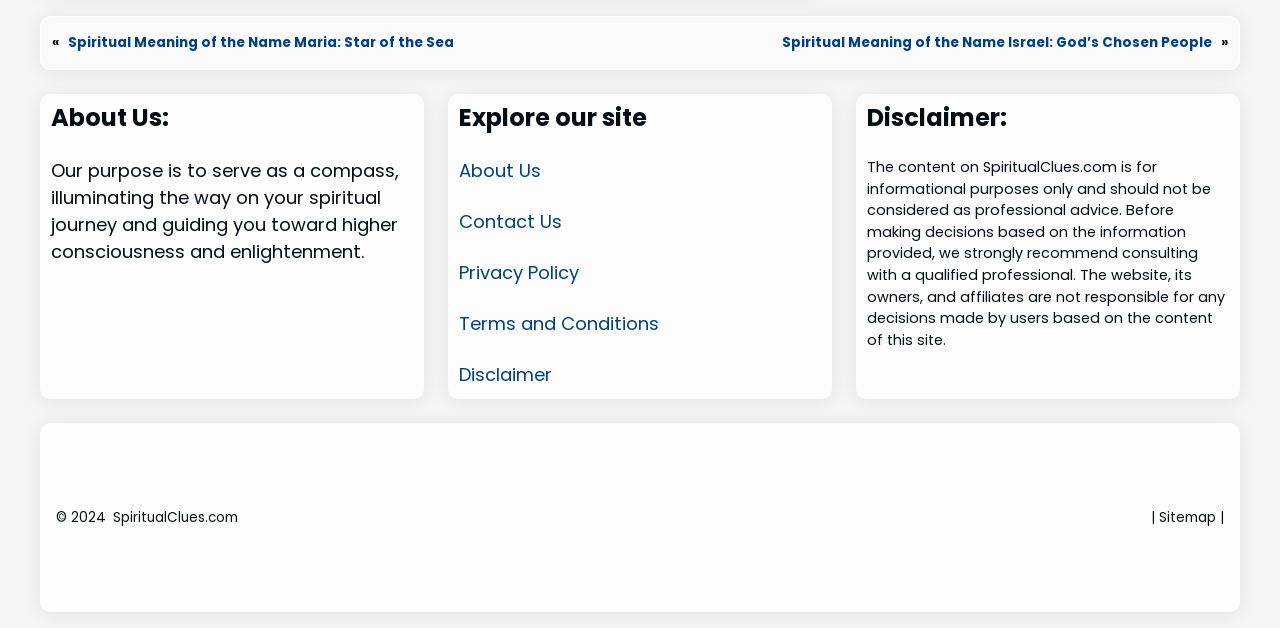What is the disclaimer of this website?
Please answer the question as detailed as possible.

The disclaimer of this website is stated as 'The website, its owners, and affiliates are not responsible for any decisions made by users based on the content of this site.' which implies that the website is not liable for any decisions made by its users based on the information provided.